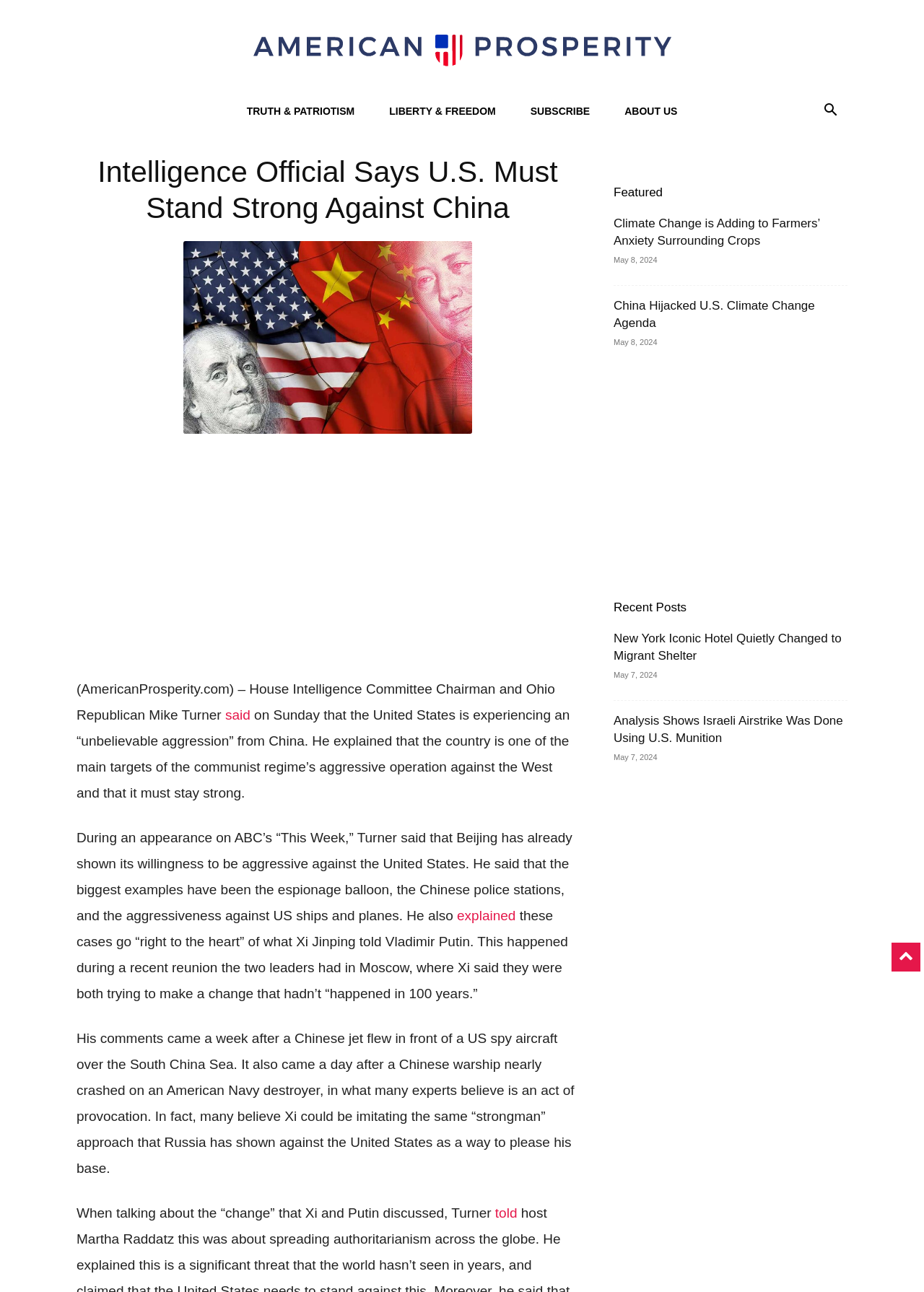What is the topic of the main article?
Refer to the screenshot and answer in one word or phrase.

US-China relations